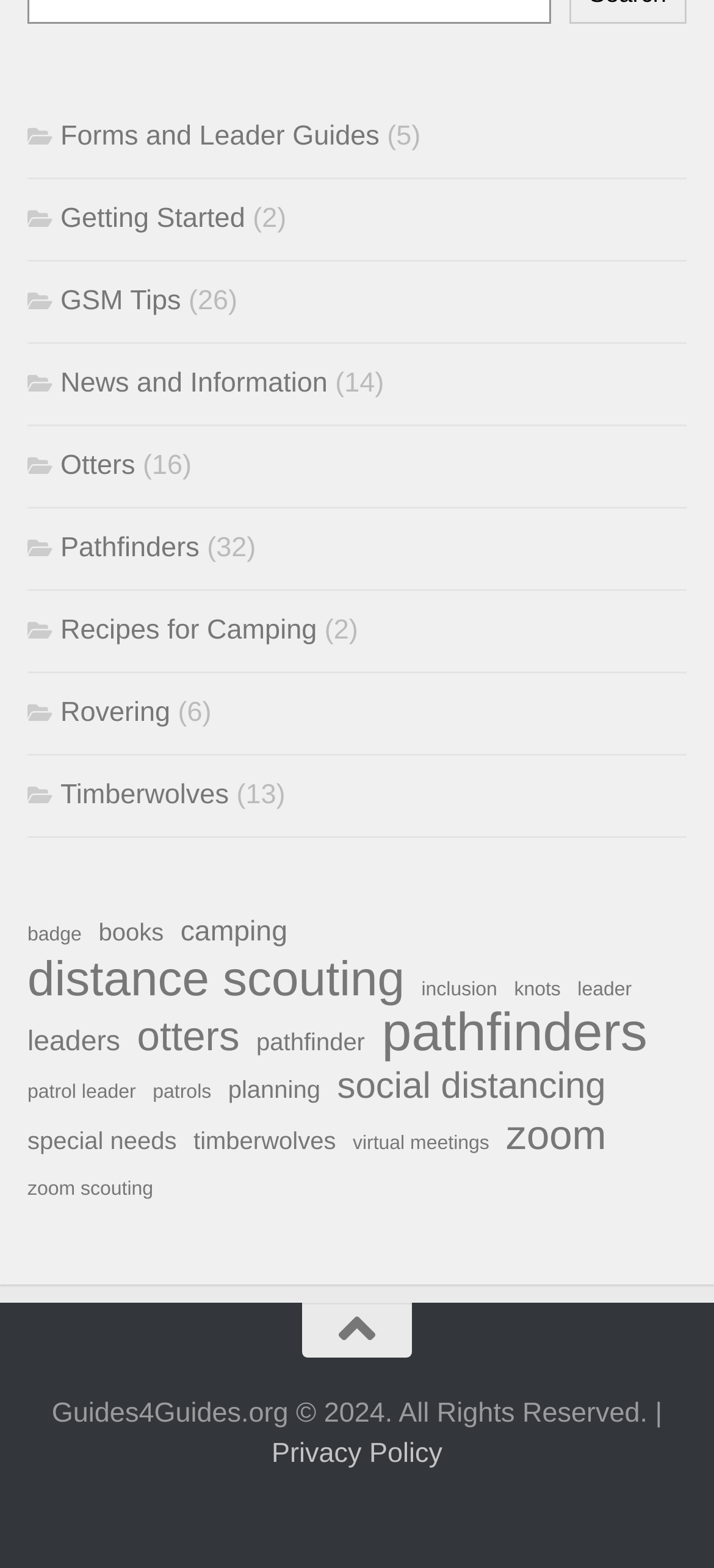Can you find the bounding box coordinates for the element to click on to achieve the instruction: "Click on Forms and Leader Guides"?

[0.038, 0.077, 0.531, 0.097]